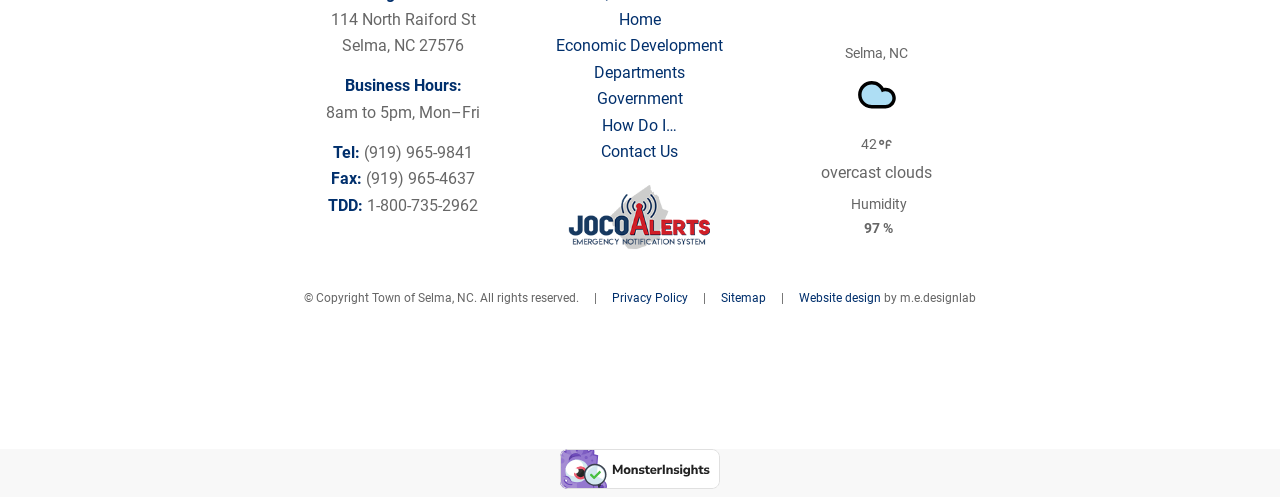Use the information in the screenshot to answer the question comprehensively: What are the business hours of the town?

I found the business hours by looking at the static text elements that follow the 'Business Hours:' label, which provide the hours of operation.